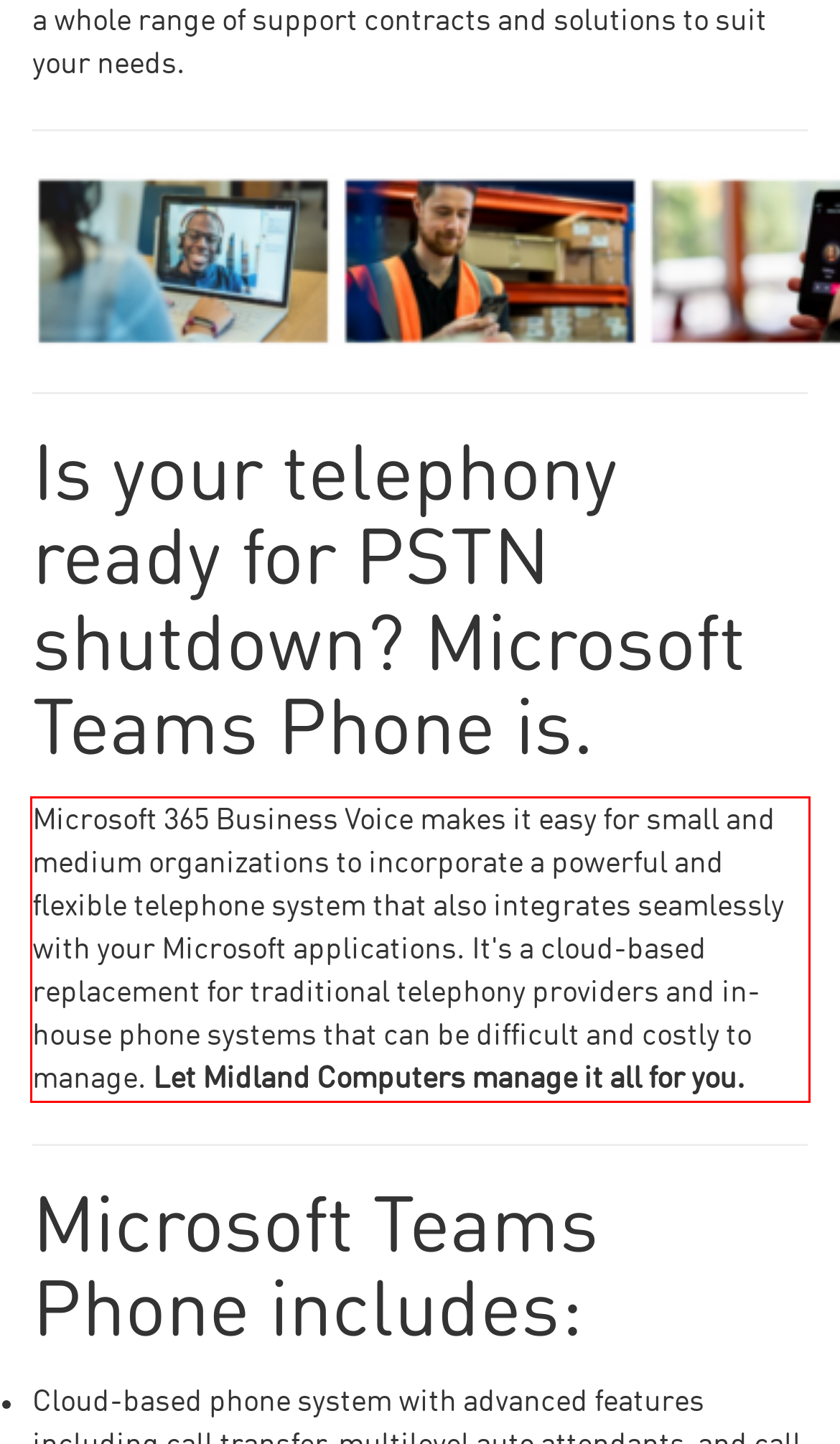Inspect the webpage screenshot that has a red bounding box and use OCR technology to read and display the text inside the red bounding box.

Microsoft 365 Business Voice makes it easy for small and medium organizations to incorporate a powerful and flexible telephone system that also integrates seamlessly with your Microsoft applications. It's a cloud-based replacement for traditional telephony providers and in-house phone systems that can be difficult and costly to manage. Let Midland Computers manage it all for you.